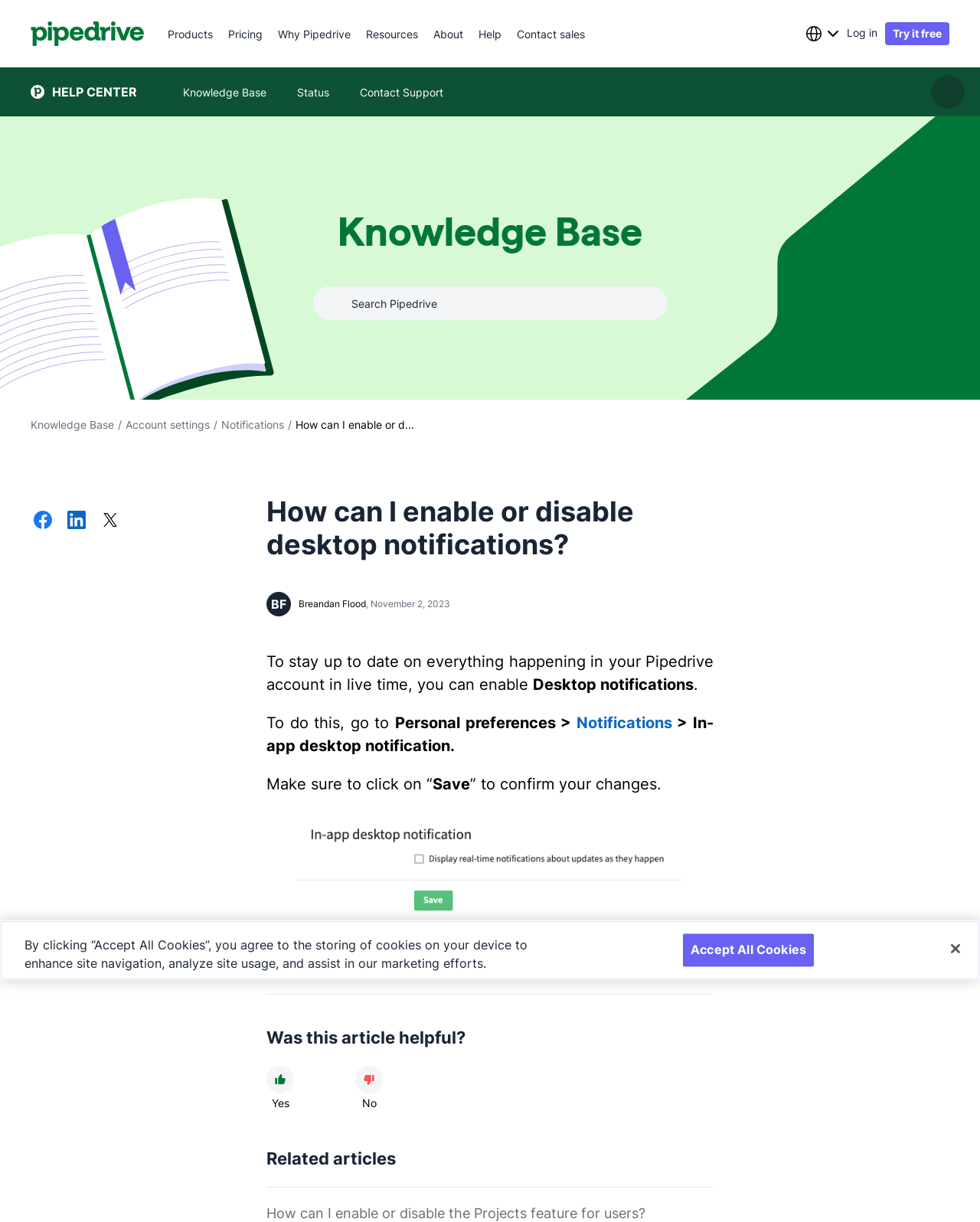Who wrote the article?
Relying on the image, give a concise answer in one word or a brief phrase.

Breandan Flood